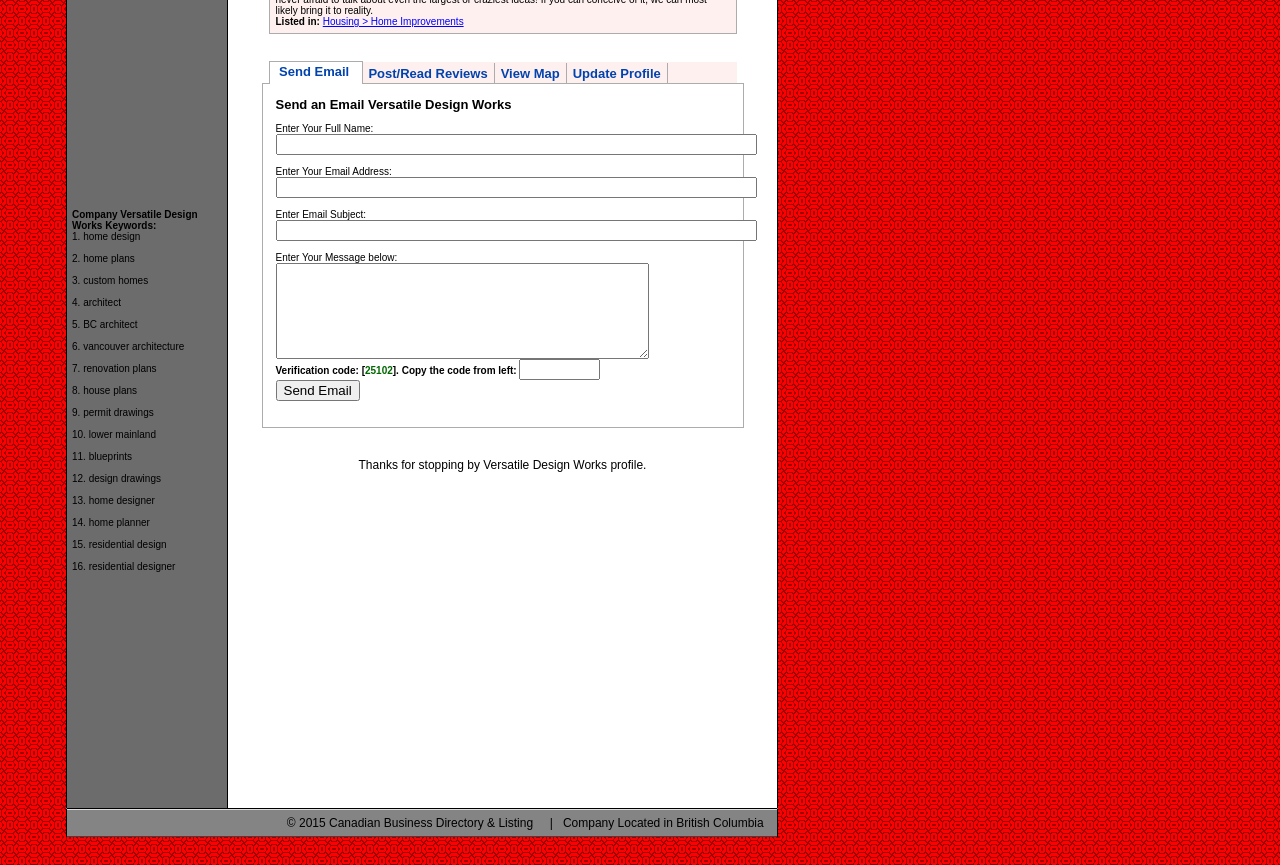Please find the bounding box for the UI component described as follows: "aria-label="Advertisement" name="aswift_3" title="Advertisement"".

[0.178, 0.594, 0.607, 0.918]